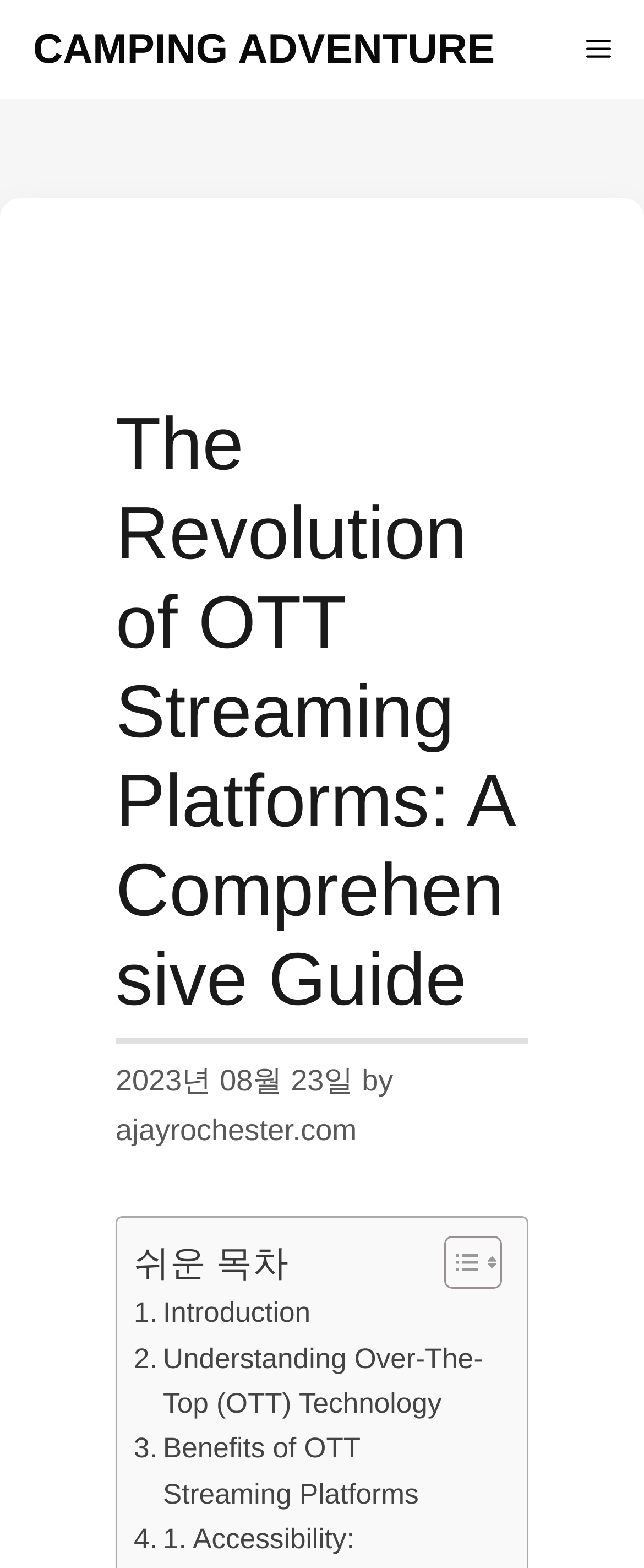Your task is to extract the text of the main heading from the webpage.

The Revolution of OTT Streaming Platforms: A Comprehensive Guide